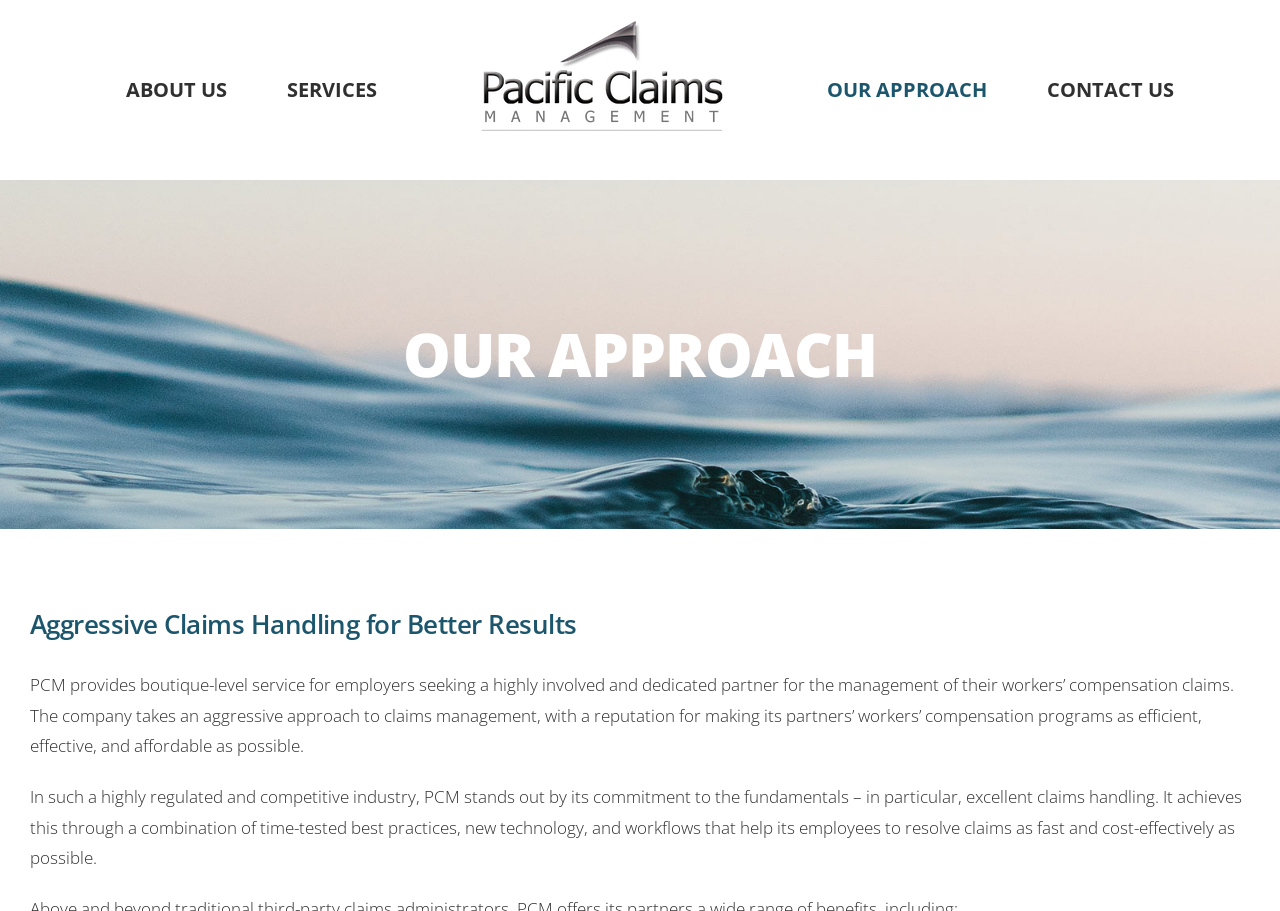Look at the image and answer the question in detail:
What is unique about PCM's service?

I inferred the answer by reading the StaticText elements, which describe PCM's service as boutique-level. This suggests that PCM's service is unique and personalized, unlike other companies in the industry.